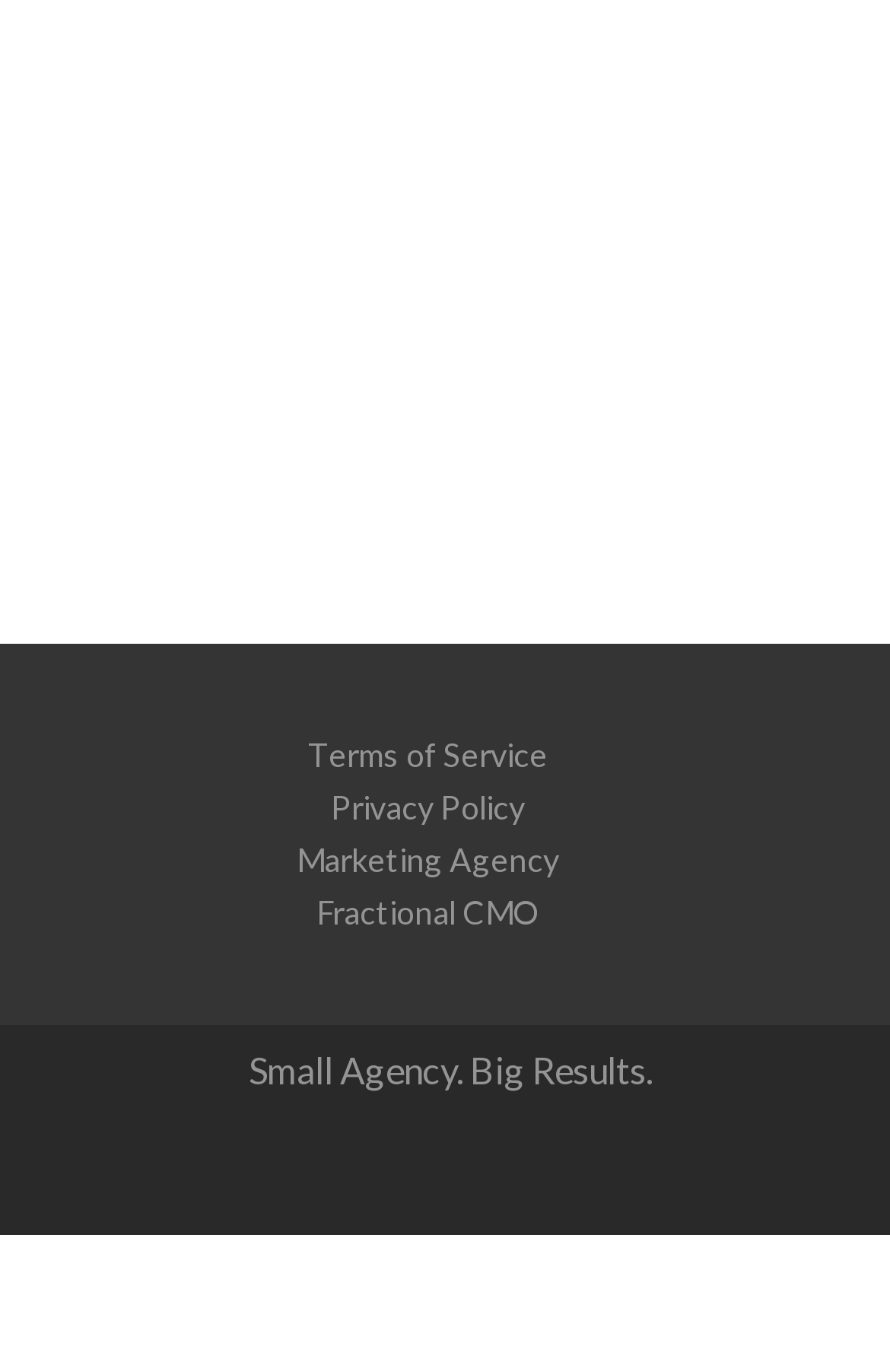Please reply to the following question with a single word or a short phrase:
What is the company's slogan?

Small Agency. Big Results.